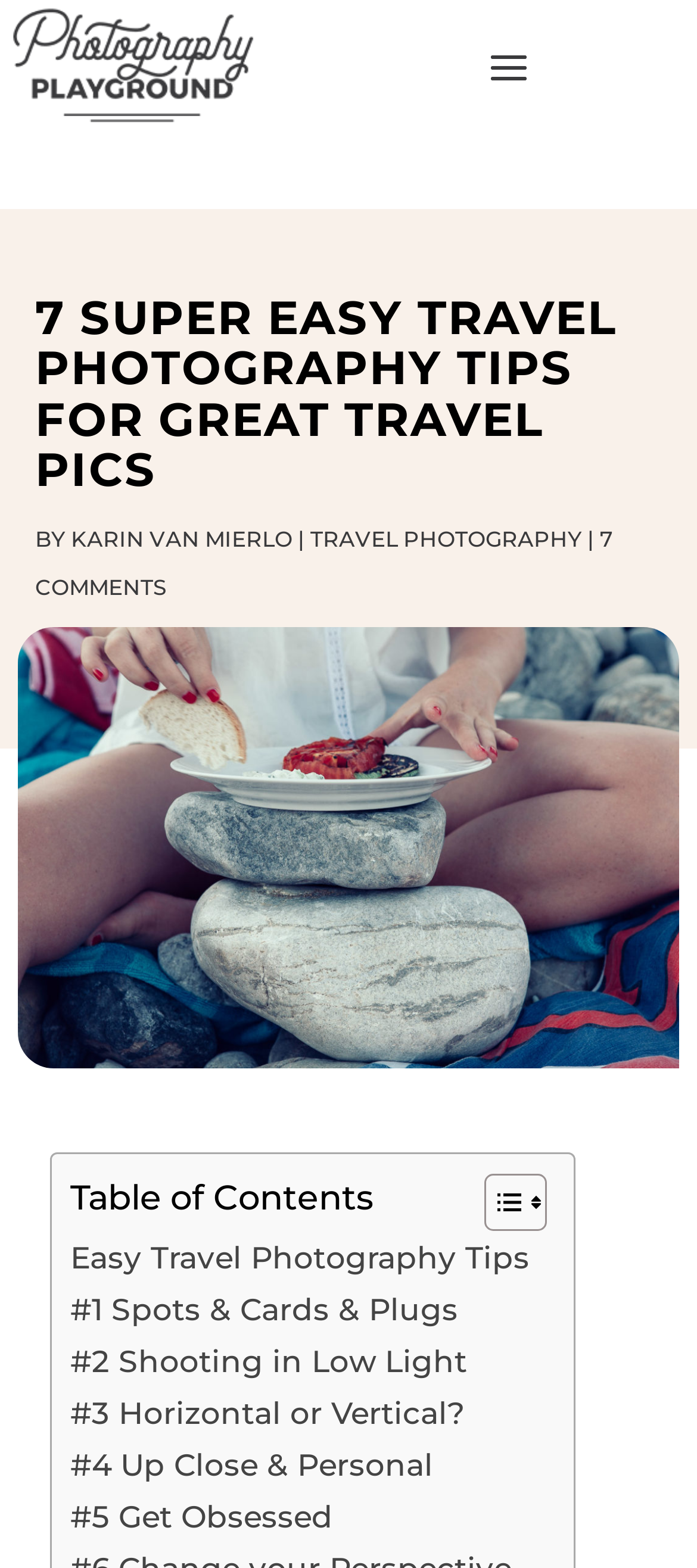Find the bounding box coordinates of the area to click in order to follow the instruction: "Check the comments section".

[0.05, 0.335, 0.878, 0.383]